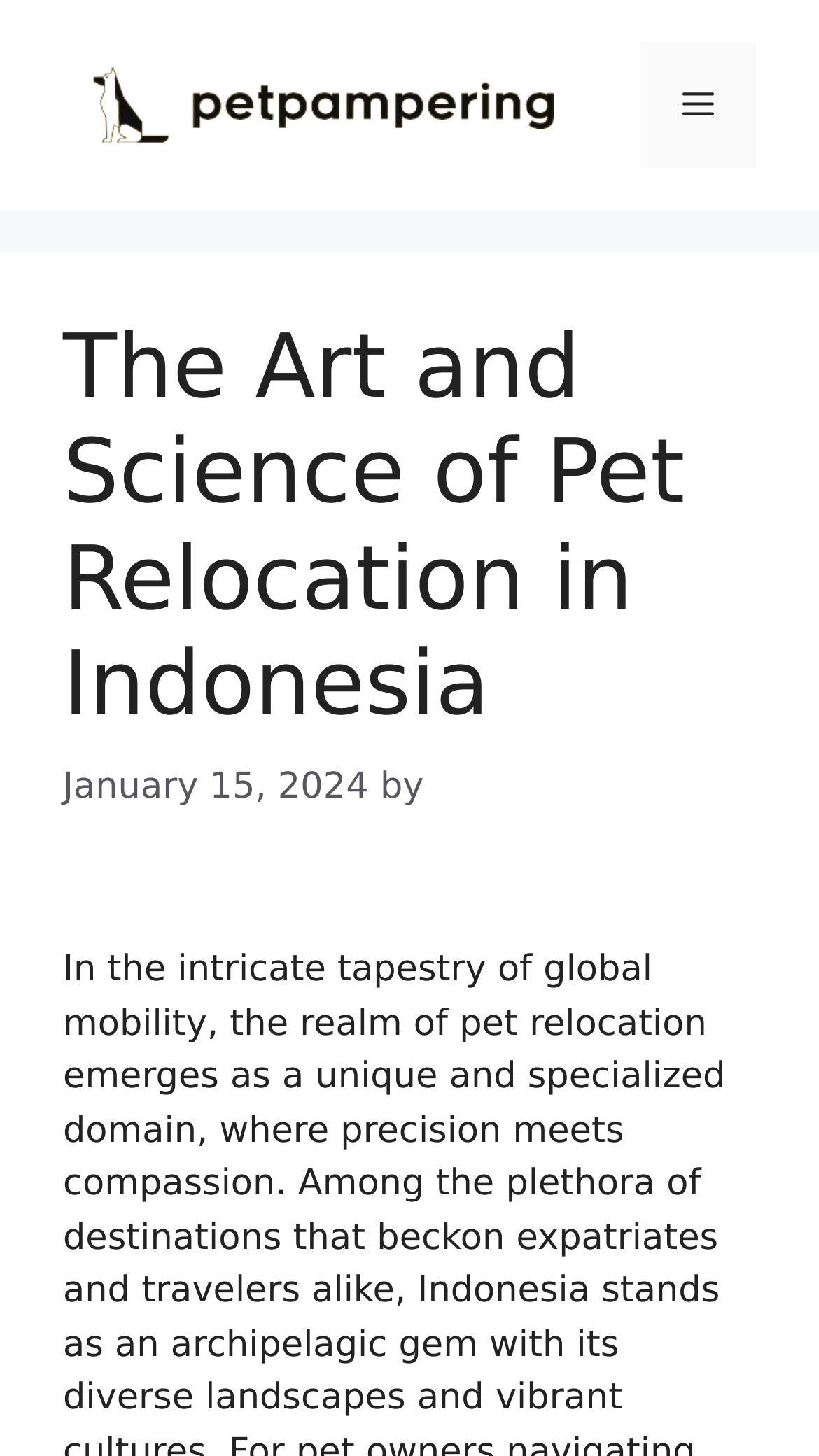Is the navigation menu expanded?
Answer with a single word or short phrase according to what you see in the image.

No